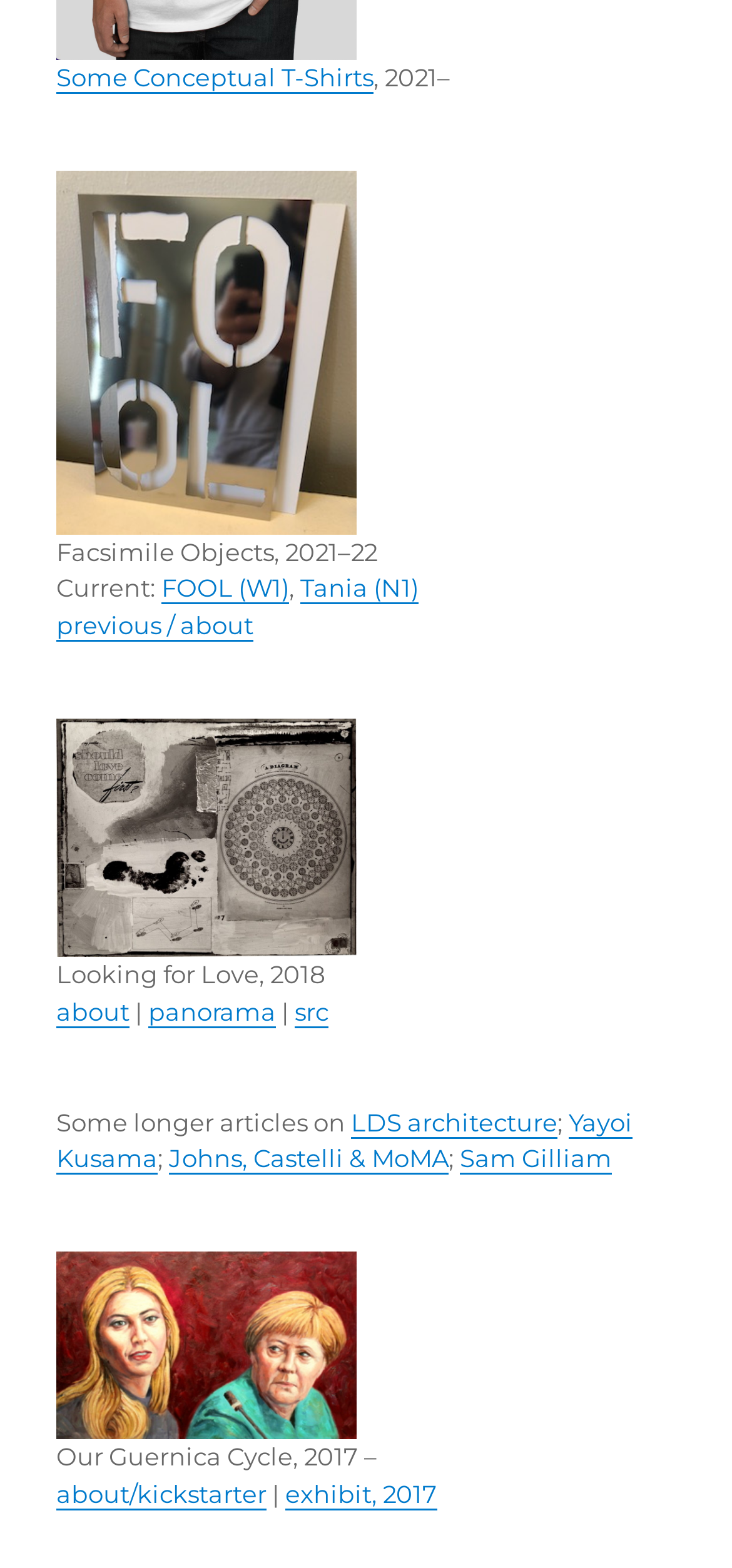Please identify the bounding box coordinates of the clickable element to fulfill the following instruction: "Learn about LDS architecture". The coordinates should be four float numbers between 0 and 1, i.e., [left, top, right, bottom].

[0.479, 0.706, 0.761, 0.725]